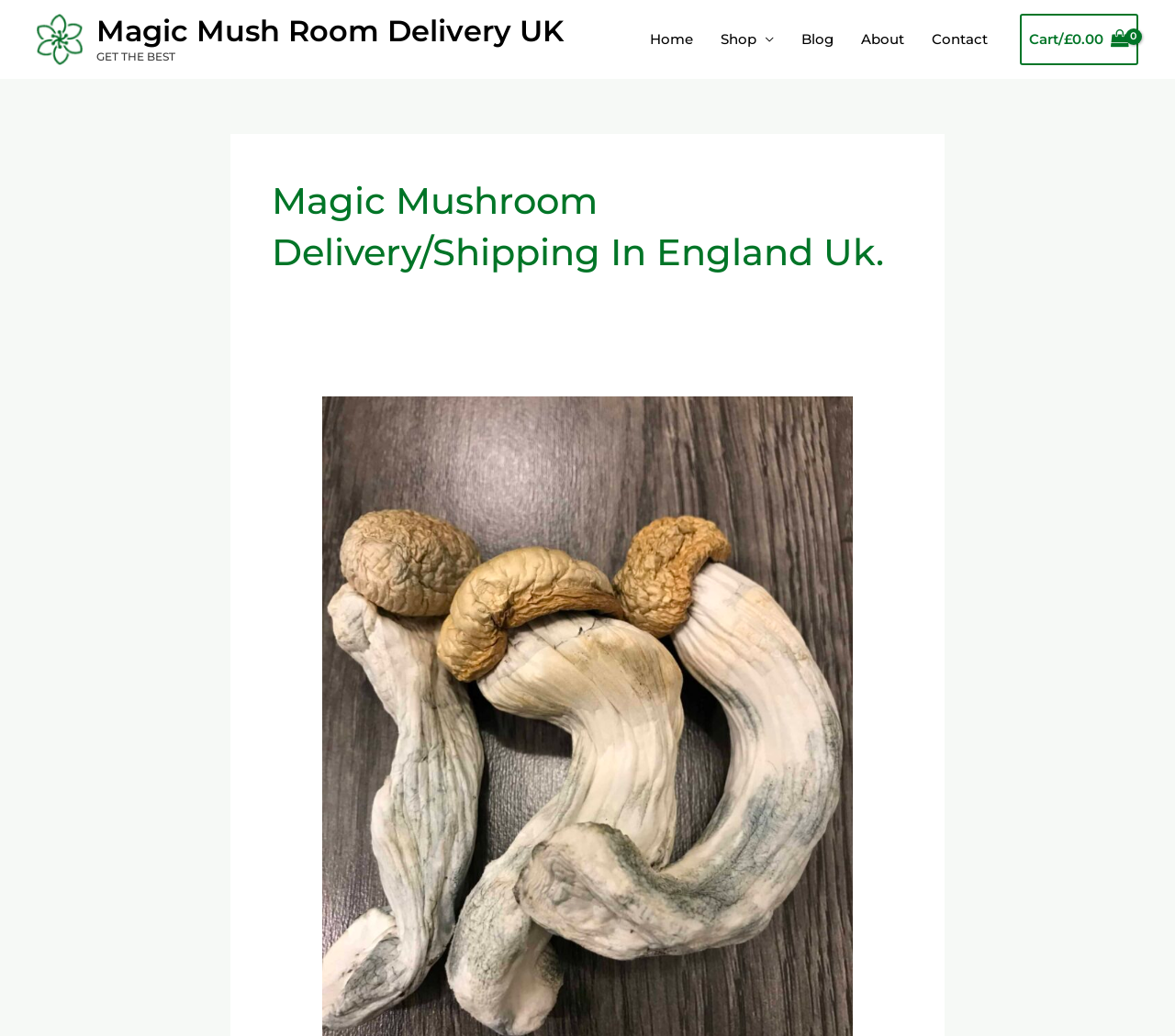Please identify the bounding box coordinates of the element's region that should be clicked to execute the following instruction: "view shopping cart". The bounding box coordinates must be four float numbers between 0 and 1, i.e., [left, top, right, bottom].

[0.868, 0.013, 0.969, 0.063]